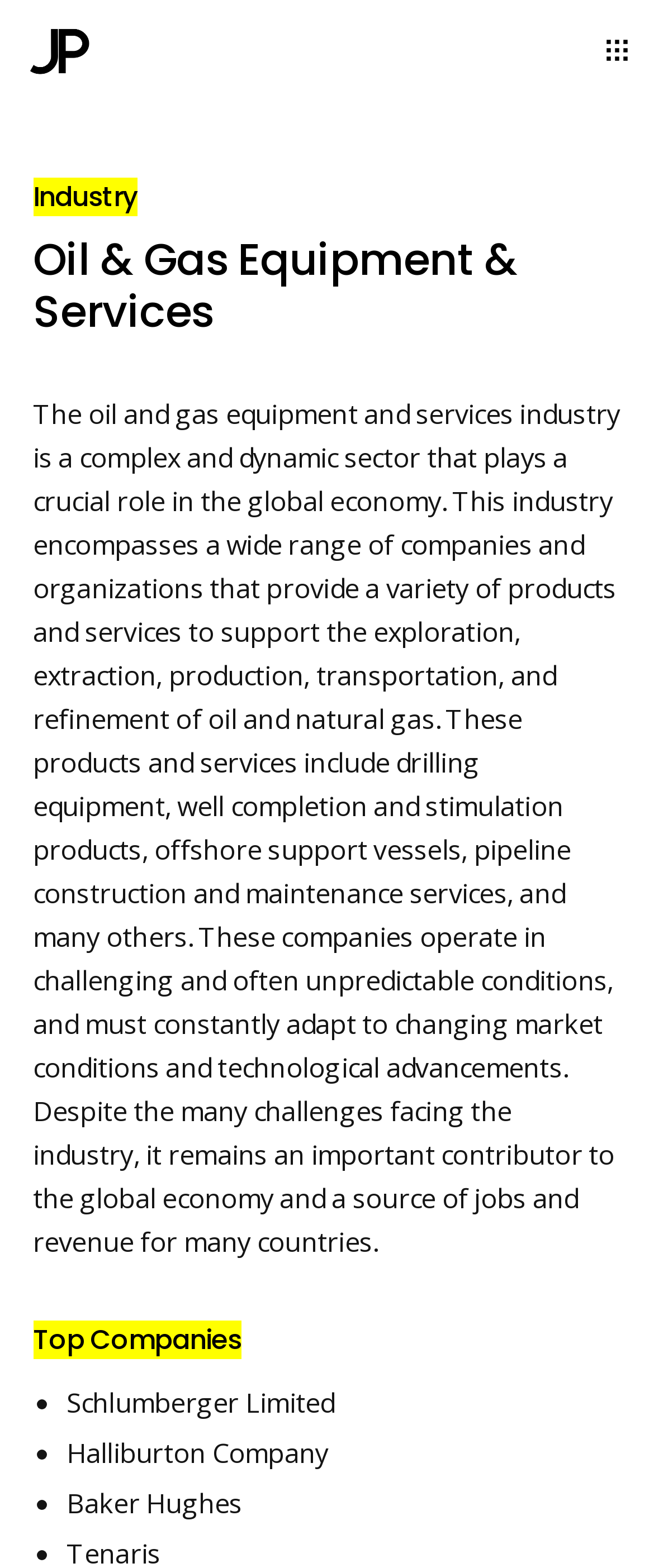Find the UI element described as: "Industry" and predict its bounding box coordinates. Ensure the coordinates are four float numbers between 0 and 1, [left, top, right, bottom].

[0.05, 0.113, 0.209, 0.138]